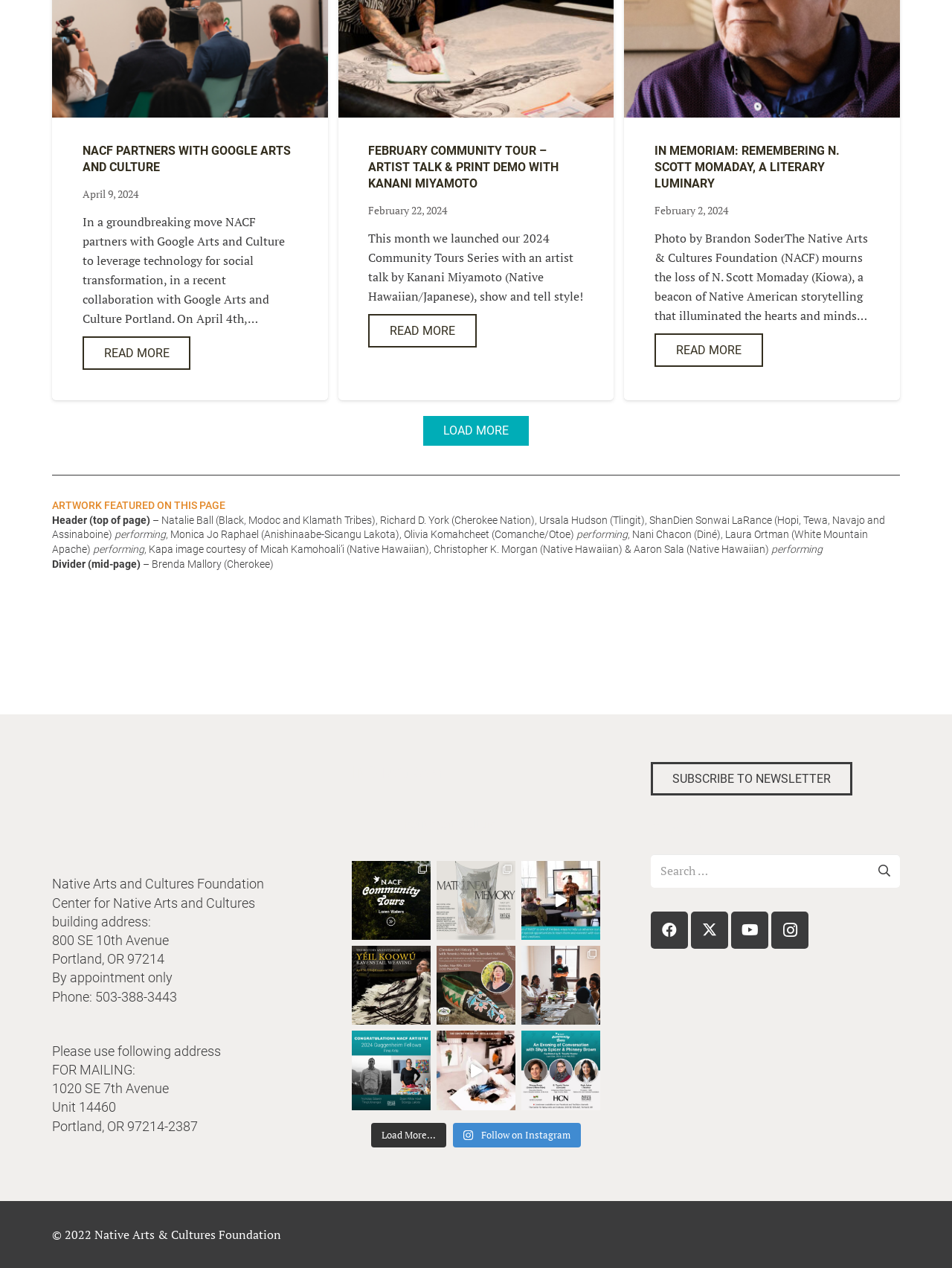Based on the element description Follow on Instagram, identify the bounding box coordinates for the UI element. The coordinates should be in the format (top-left x, top-left y, bottom-right x, bottom-right y) and within the 0 to 1 range.

[0.476, 0.885, 0.61, 0.905]